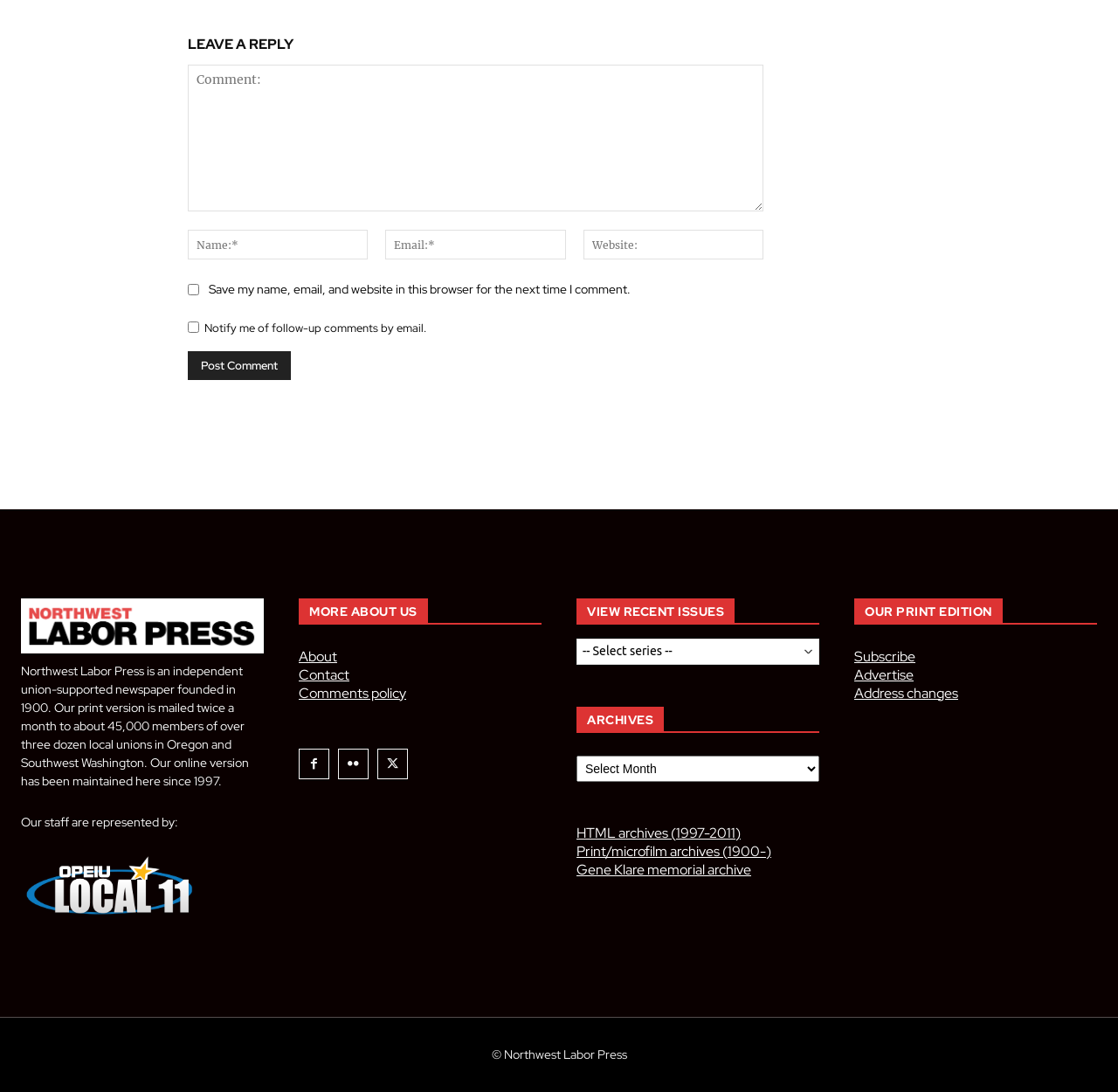Based on the element description NW Labor Press, identify the bounding box of the UI element in the given webpage screenshot. The coordinates should be in the format (top-left x, top-left y, bottom-right x, bottom-right y) and must be between 0 and 1.

[0.023, 0.552, 0.232, 0.595]